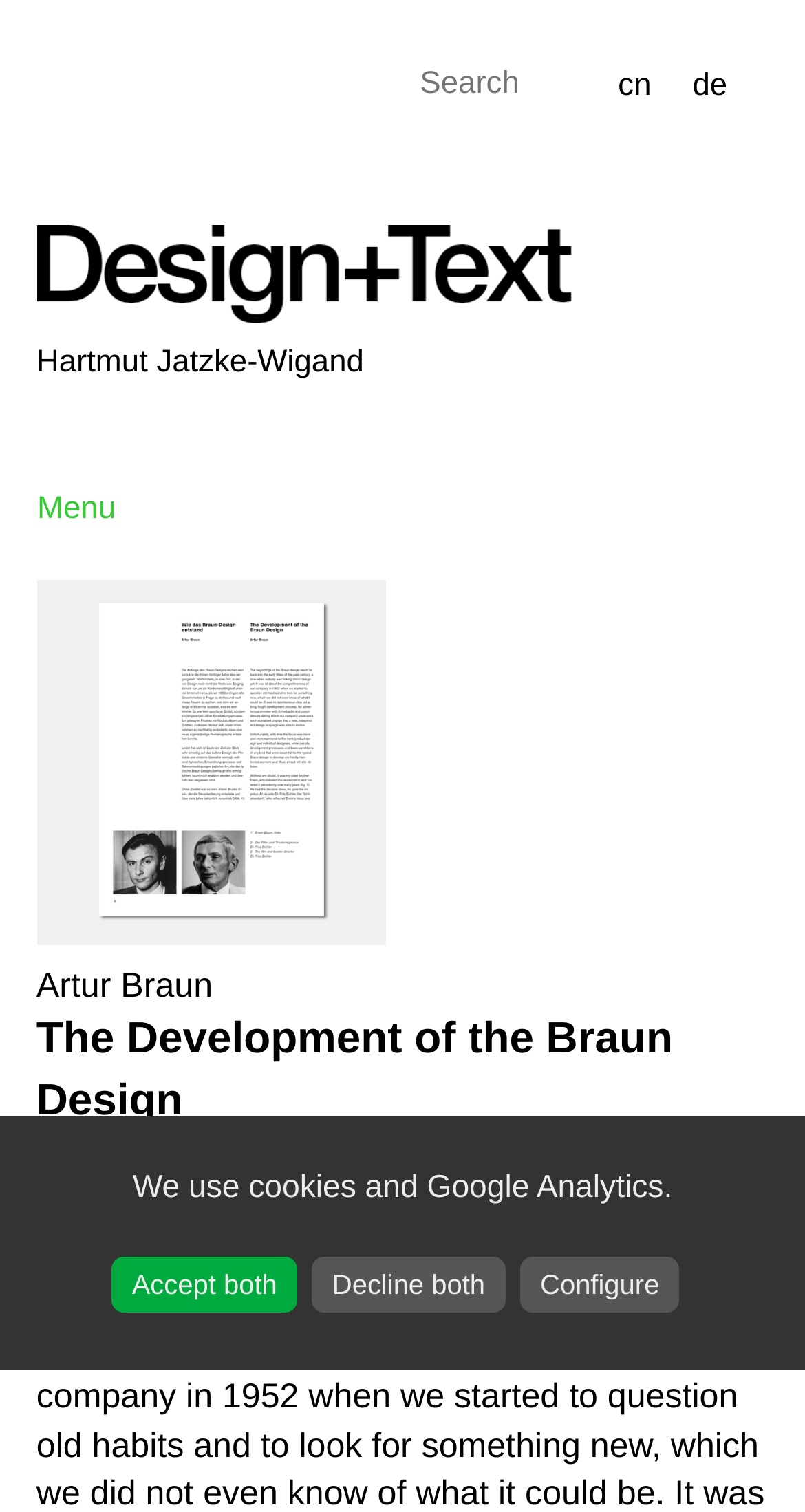What is the purpose of the textbox?
Refer to the image and provide a one-word or short phrase answer.

Search